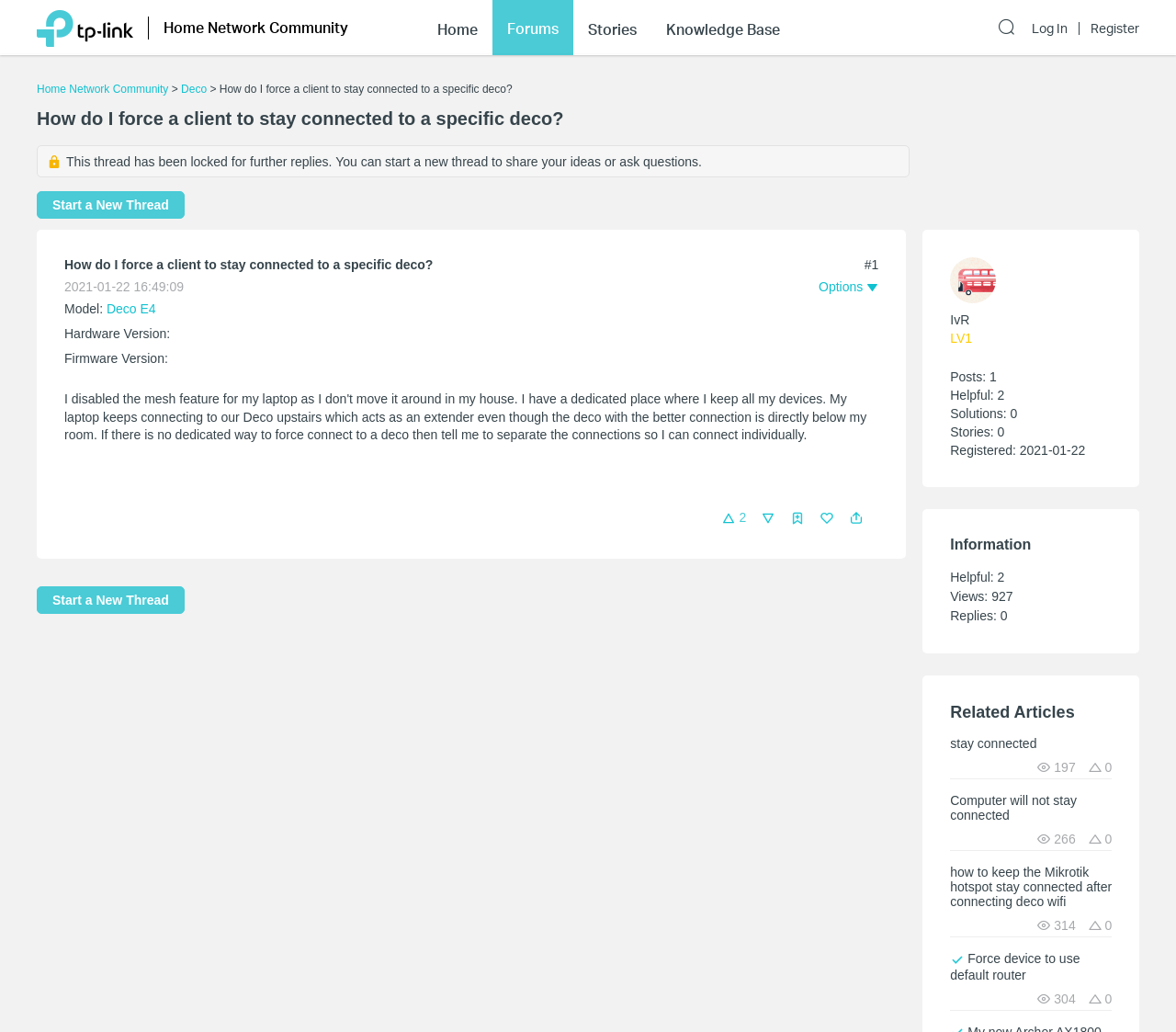Based on the element description, predict the bounding box coordinates (top-left x, top-left y, bottom-right x, bottom-right y) for the UI element in the screenshot: Register

[0.927, 0.022, 0.969, 0.034]